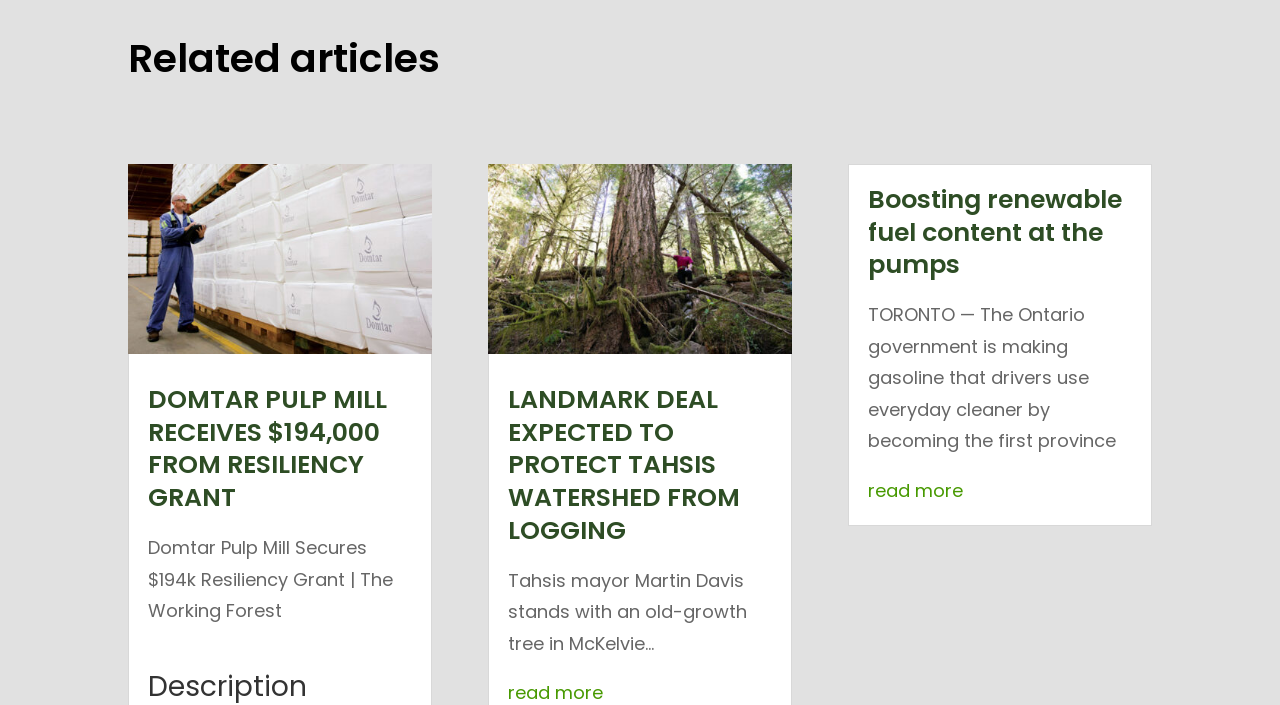Identify the bounding box of the HTML element described here: "read more". Provide the coordinates as four float numbers between 0 and 1: [left, top, right, bottom].

[0.678, 0.678, 0.752, 0.713]